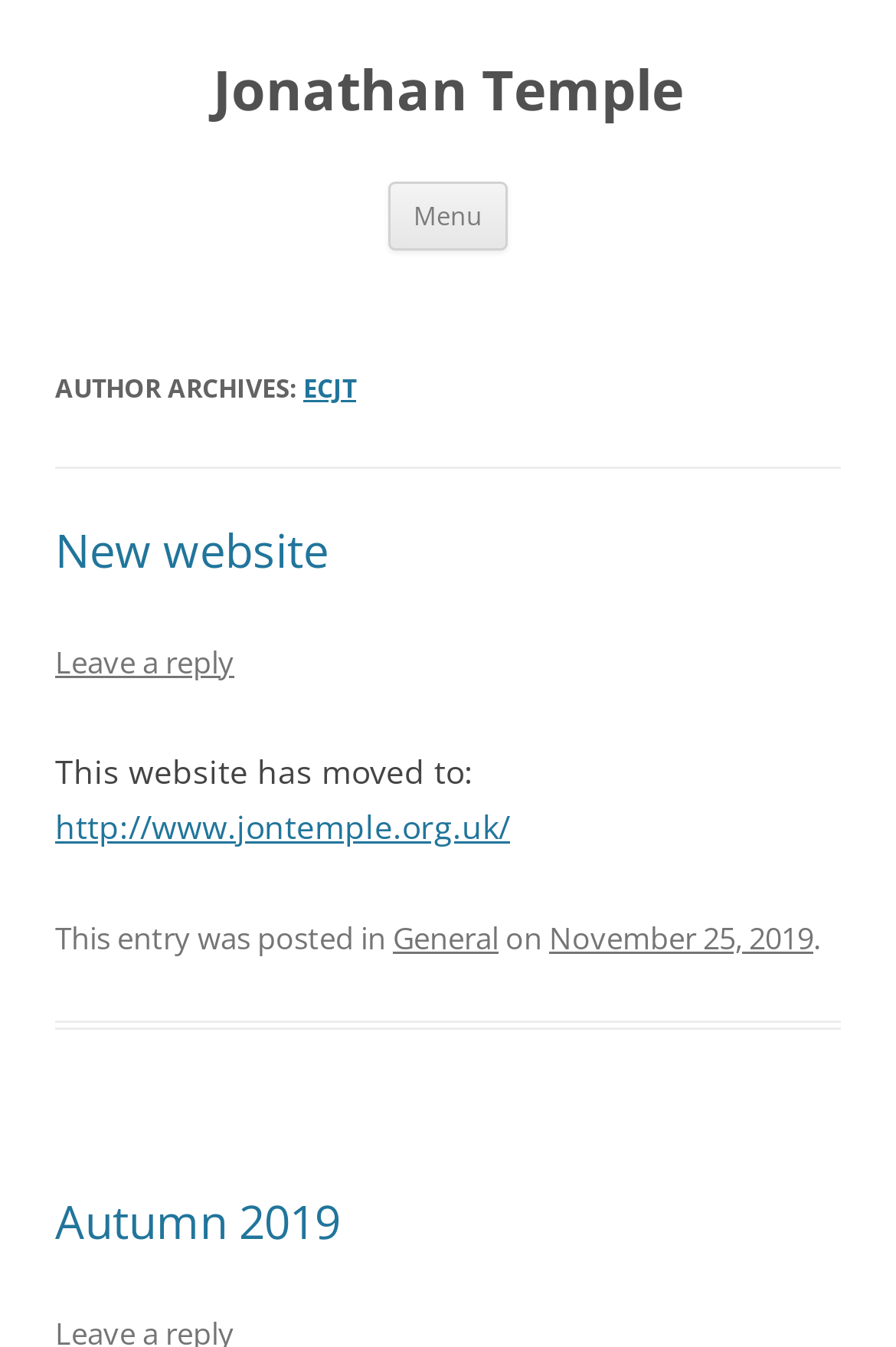How many links are there in the article 'New website'?
Provide a detailed answer to the question using information from the image.

In the article 'New website', there are two links: 'New website' and 'Leave a reply'.